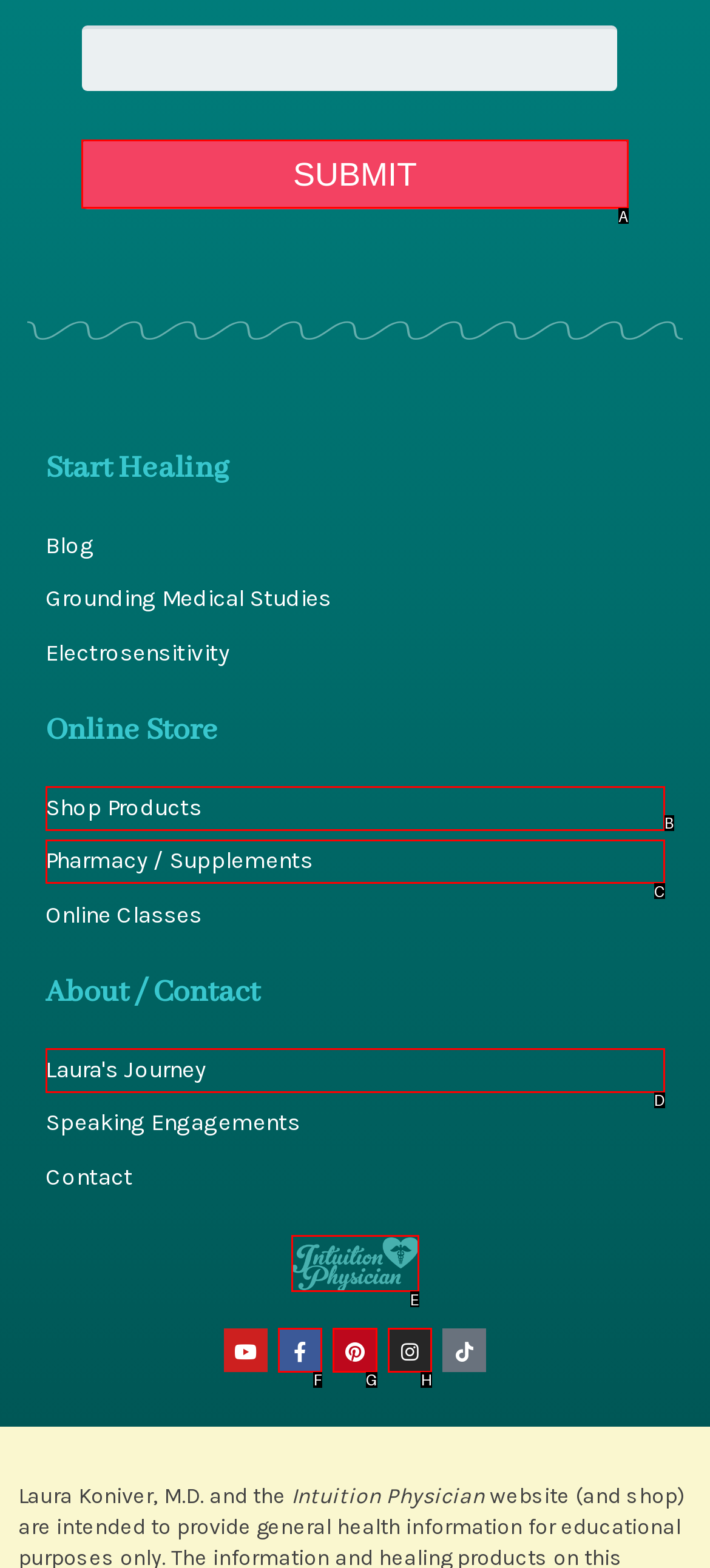Determine the right option to click to perform this task: Click the Submit button
Answer with the correct letter from the given choices directly.

A